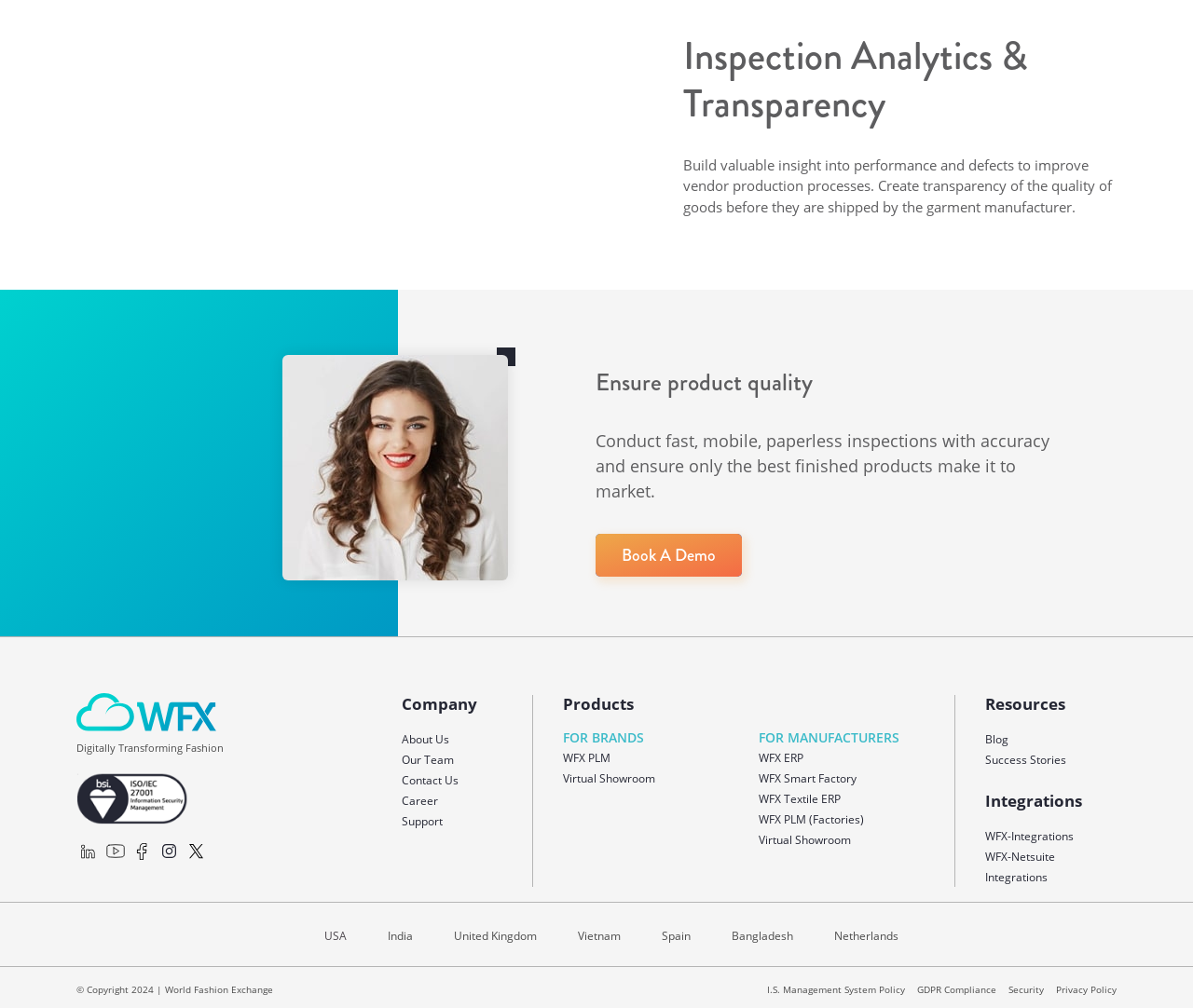Identify the coordinates of the bounding box for the element that must be clicked to accomplish the instruction: "Conduct fast, mobile, paperless inspections".

[0.499, 0.426, 0.879, 0.498]